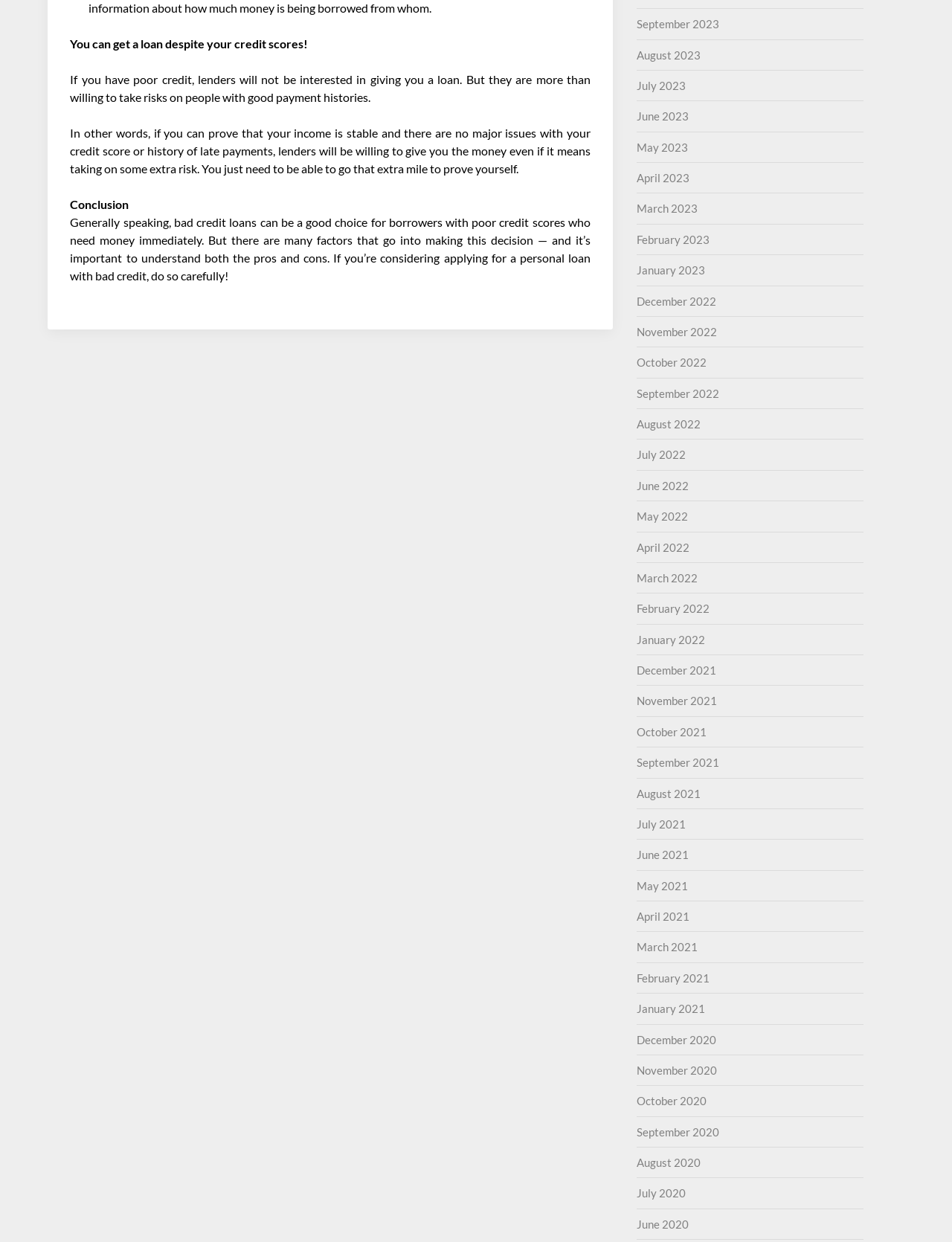Identify the bounding box for the described UI element. Provide the coordinates in (top-left x, top-left y, bottom-right x, bottom-right y) format with values ranging from 0 to 1: October 2021

[0.669, 0.584, 0.742, 0.594]